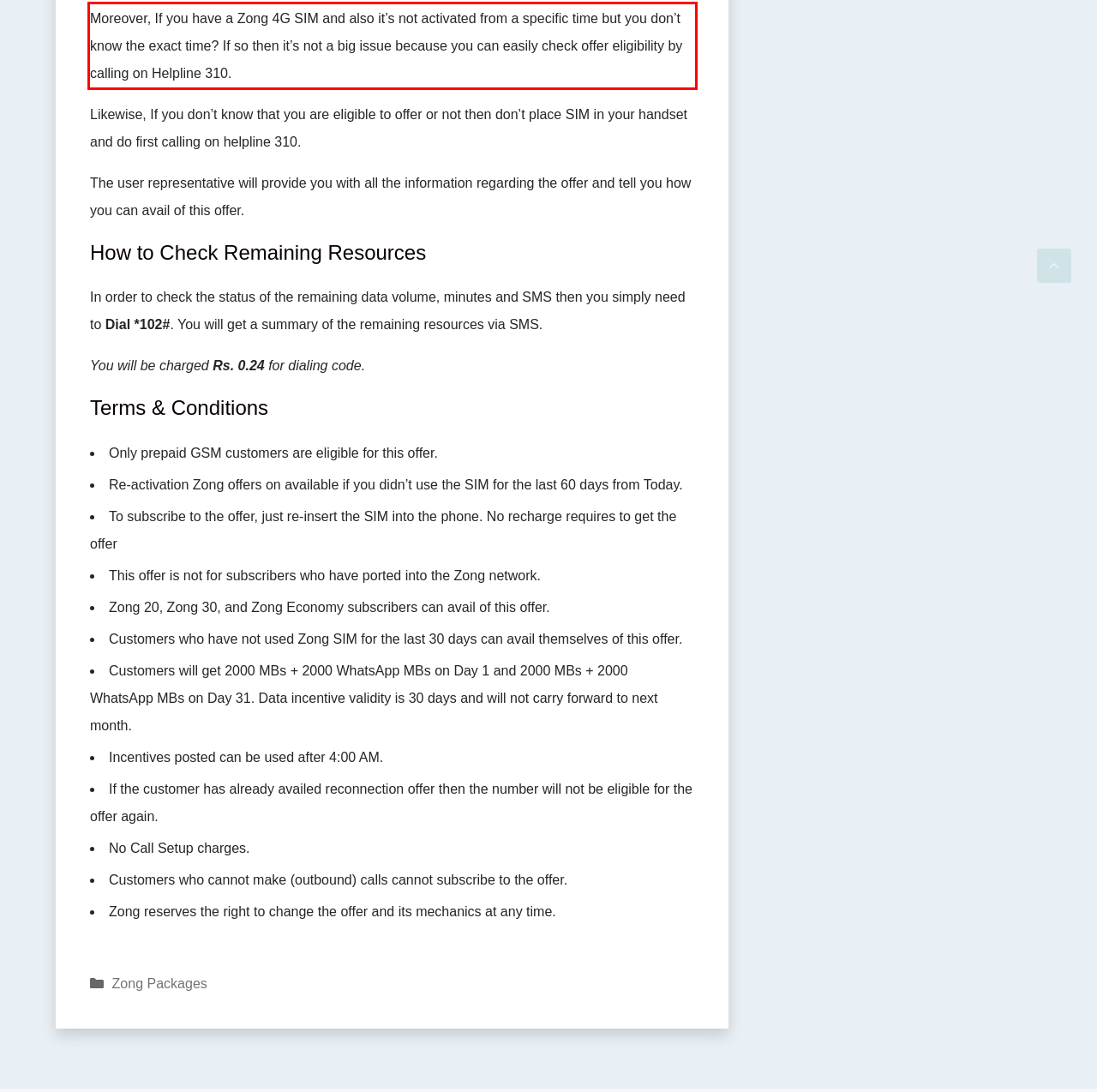Given a screenshot of a webpage with a red bounding box, please identify and retrieve the text inside the red rectangle.

Moreover, If you have a Zong 4G SIM and also it’s not activated from a specific time but you don’t know the exact time? If so then it’s not a big issue because you can easily check offer eligibility by calling on Helpline 310.